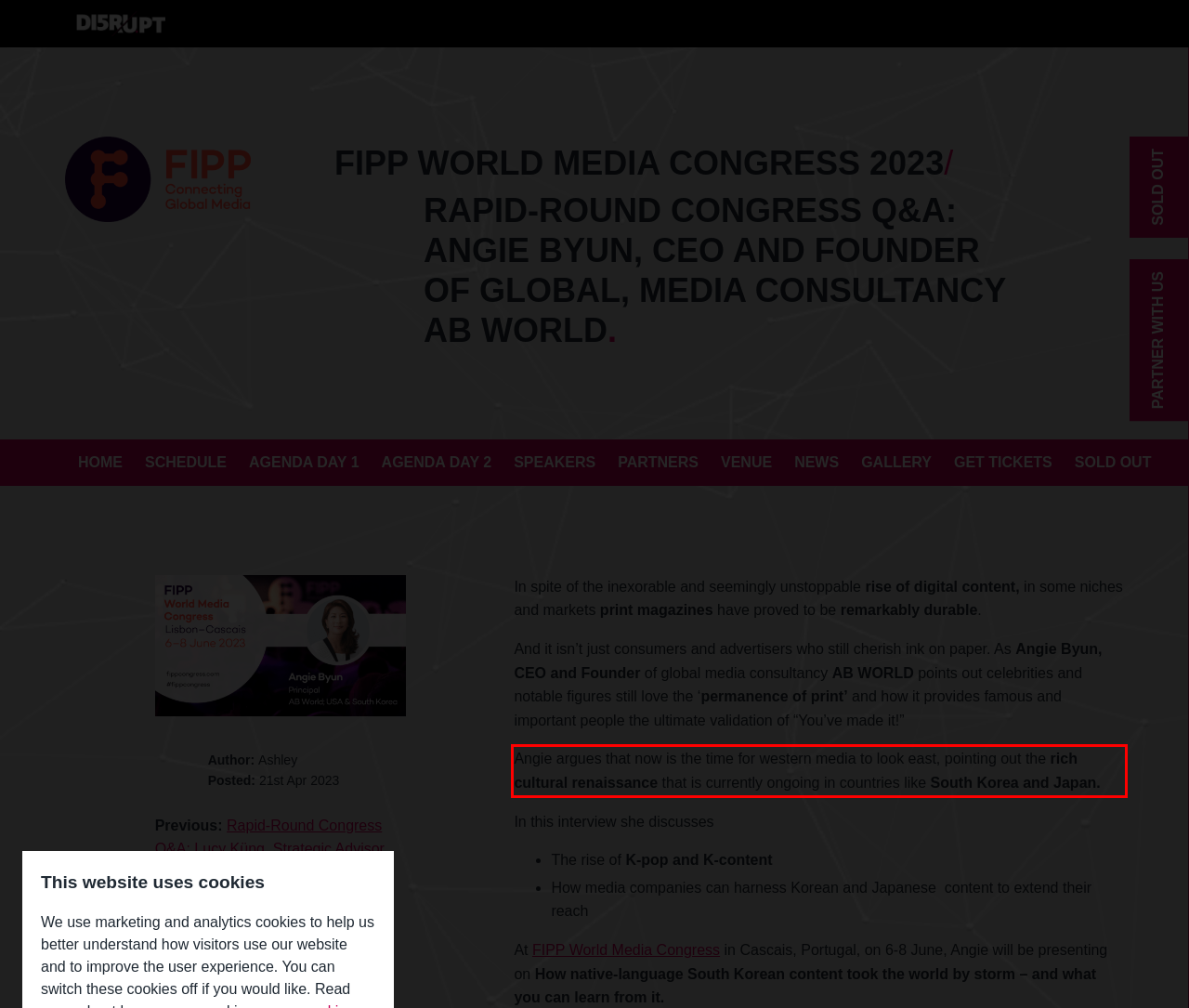You are given a screenshot of a webpage with a UI element highlighted by a red bounding box. Please perform OCR on the text content within this red bounding box.

Angie argues that now is the time for western media to look east, pointing out the rich cultural renaissance that is currently ongoing in countries like South Korea and Japan.